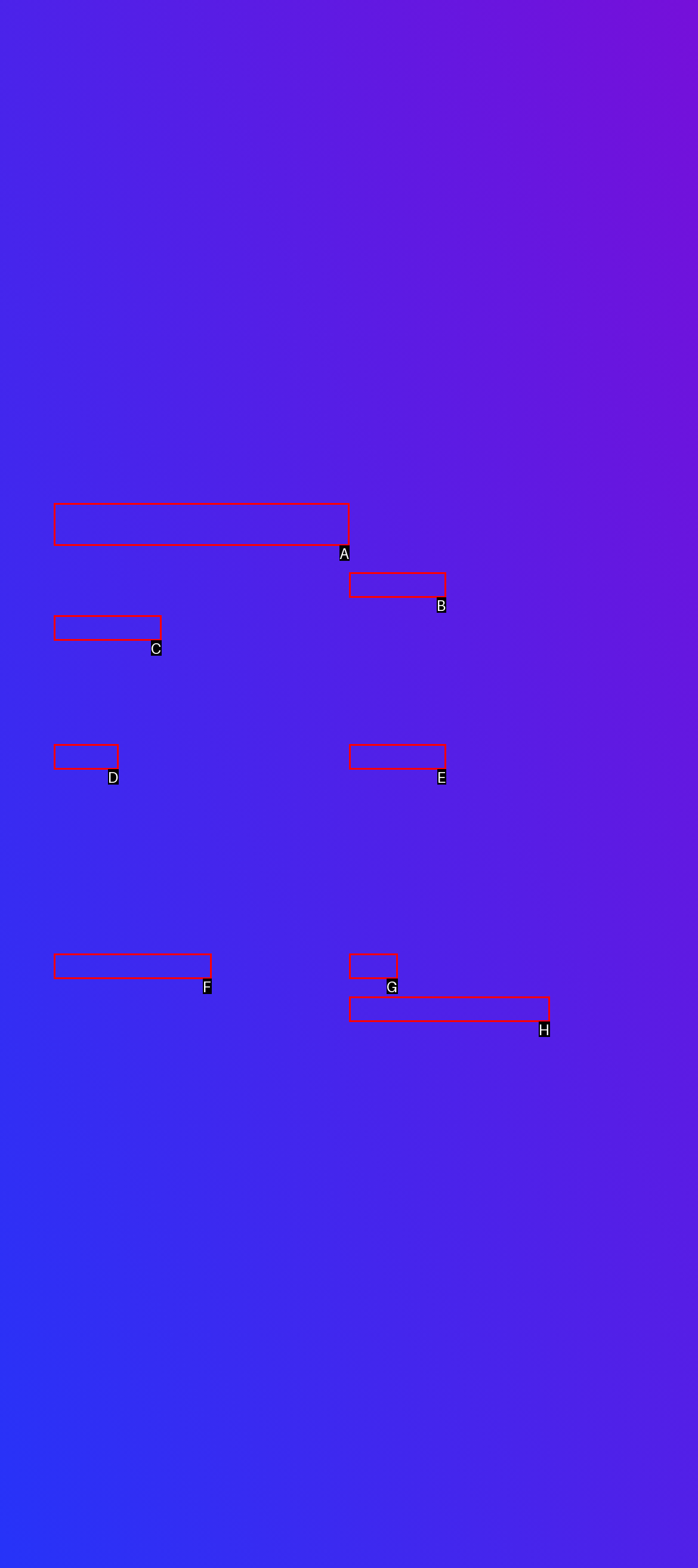Choose the letter of the UI element necessary for this task: Learn about the company
Answer with the correct letter.

A